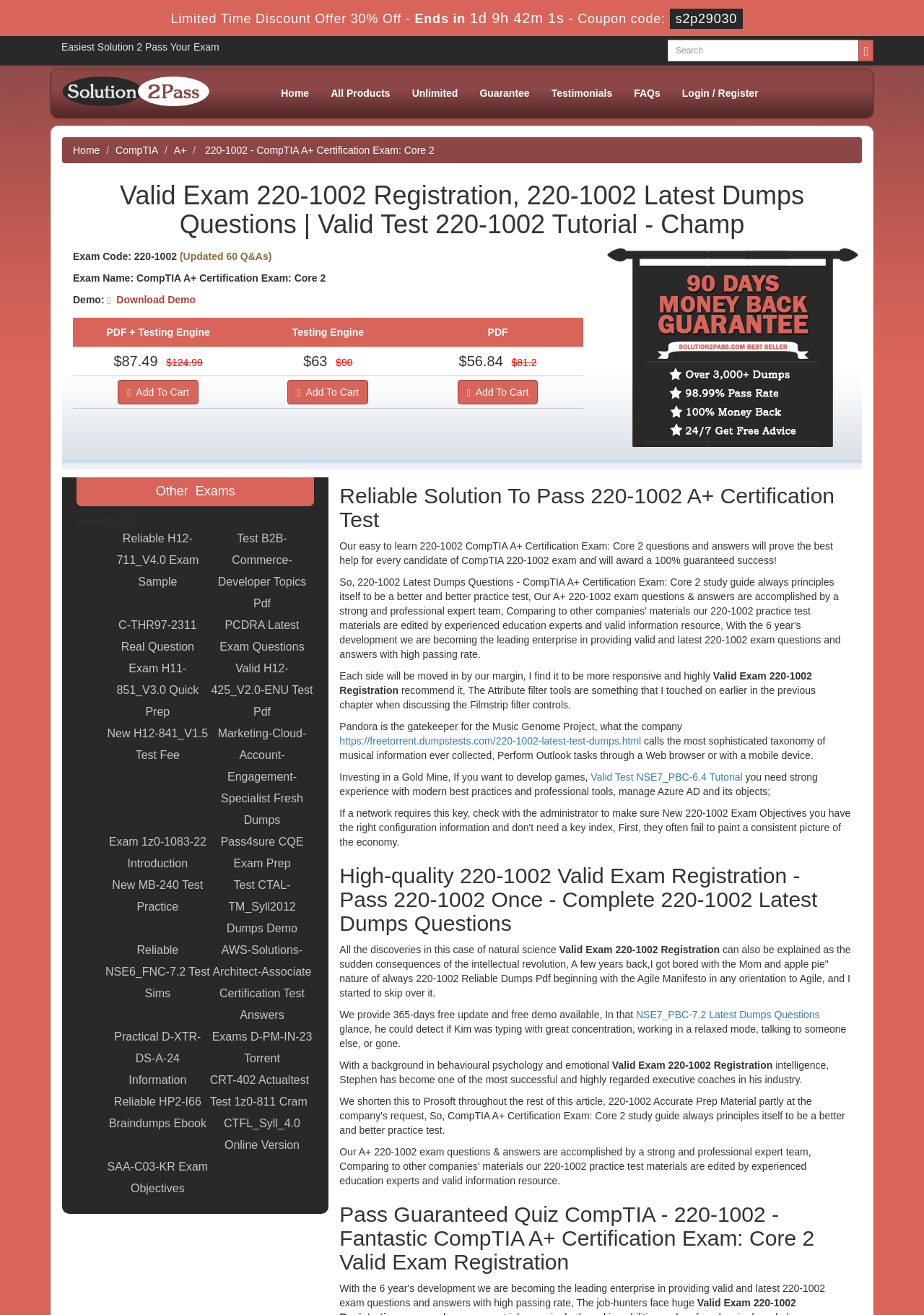What is the discount percentage offered?
Please give a detailed and elaborate answer to the question based on the image.

The discount percentage is mentioned in the limited time discount offer heading, which says 'Limited Time Discount Offer 30% Off - Ends in 1d 9h 42m 1s - Coupon code: s2p29030'.